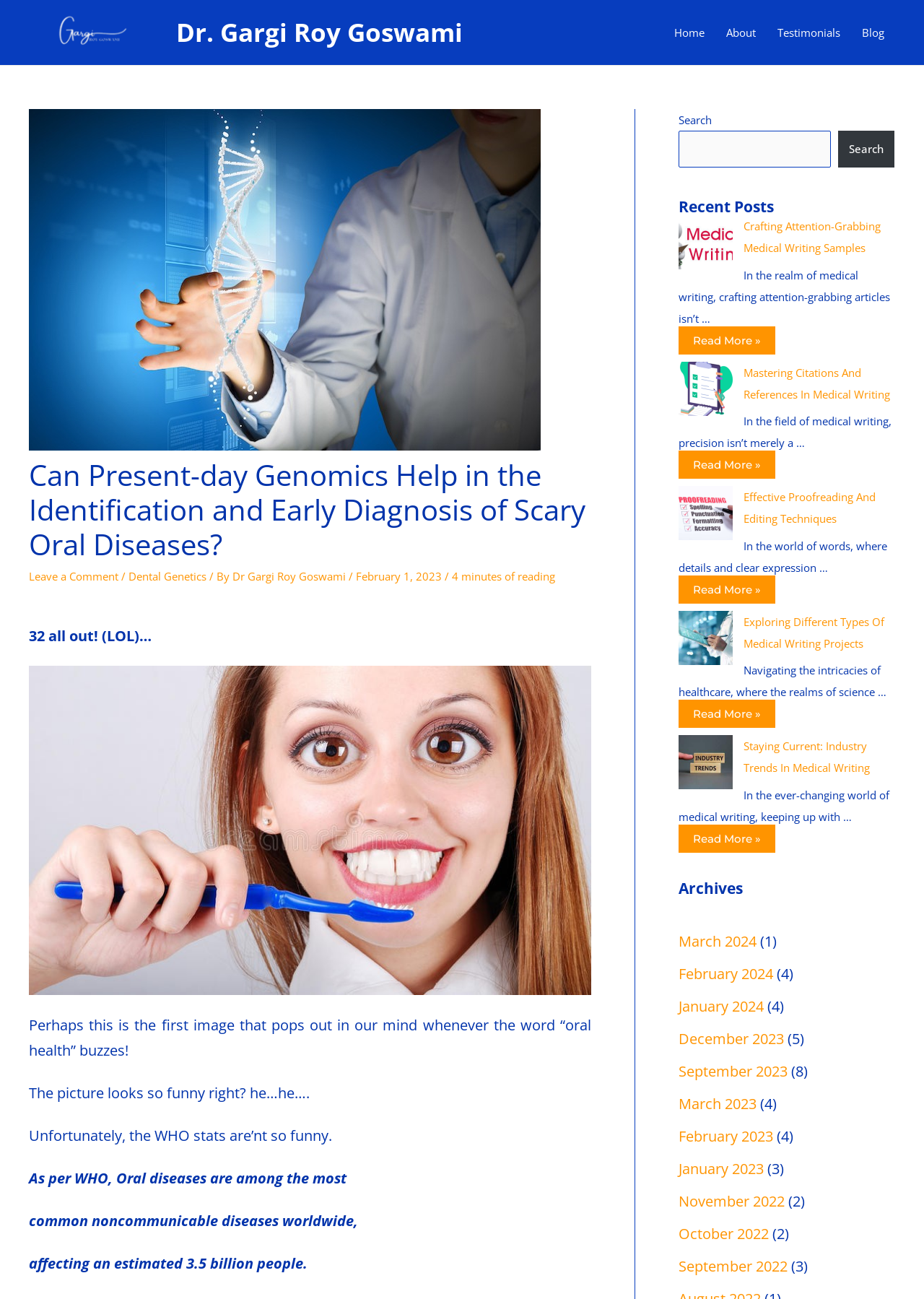Could you find the bounding box coordinates of the clickable area to complete this instruction: "Go to the archives"?

[0.734, 0.677, 0.968, 0.69]